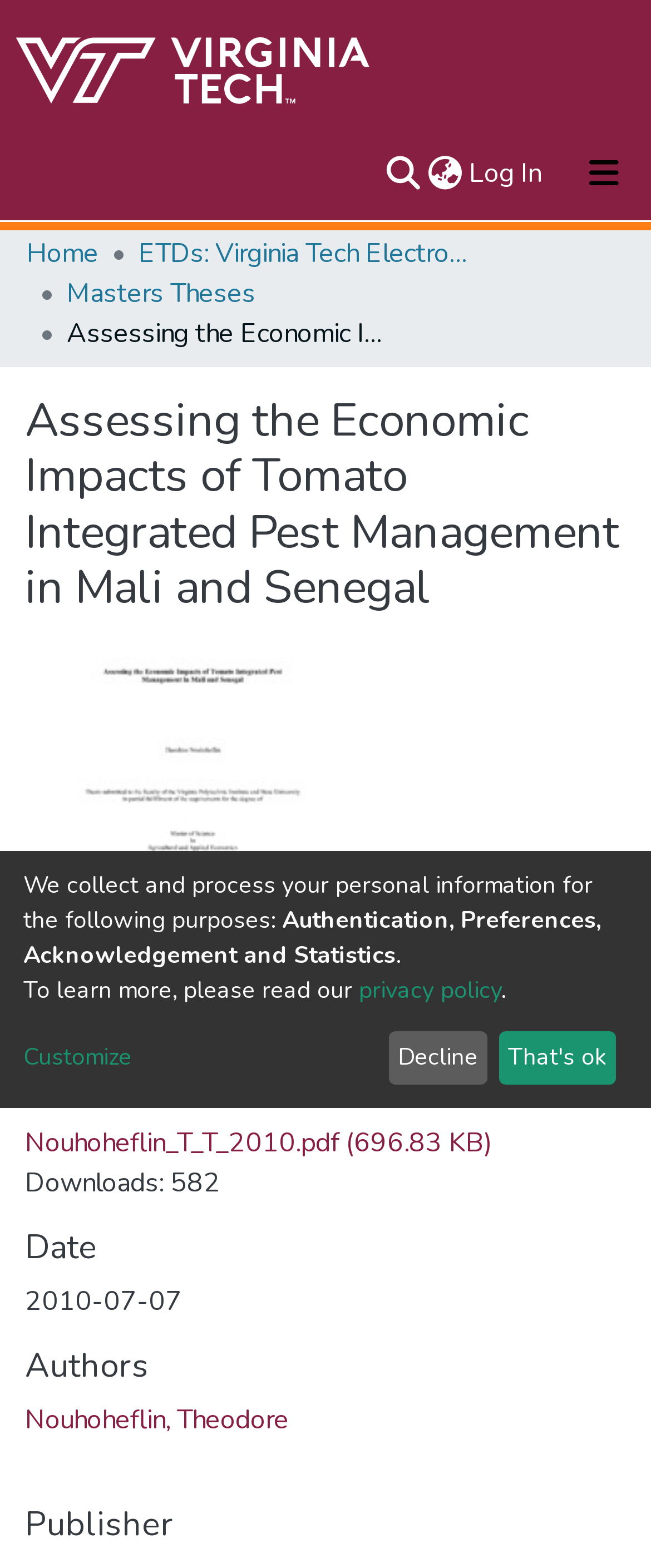What is the title of the current page?
Can you provide a detailed and comprehensive answer to the question?

The title of the current page is located at the top center of the webpage, inside the main content area. It is a heading element with a bounding box coordinate of [0.038, 0.251, 0.962, 0.393]. The title indicates that the page is about assessing the economic impacts of tomato integrated pest management in Mali and Senegal.